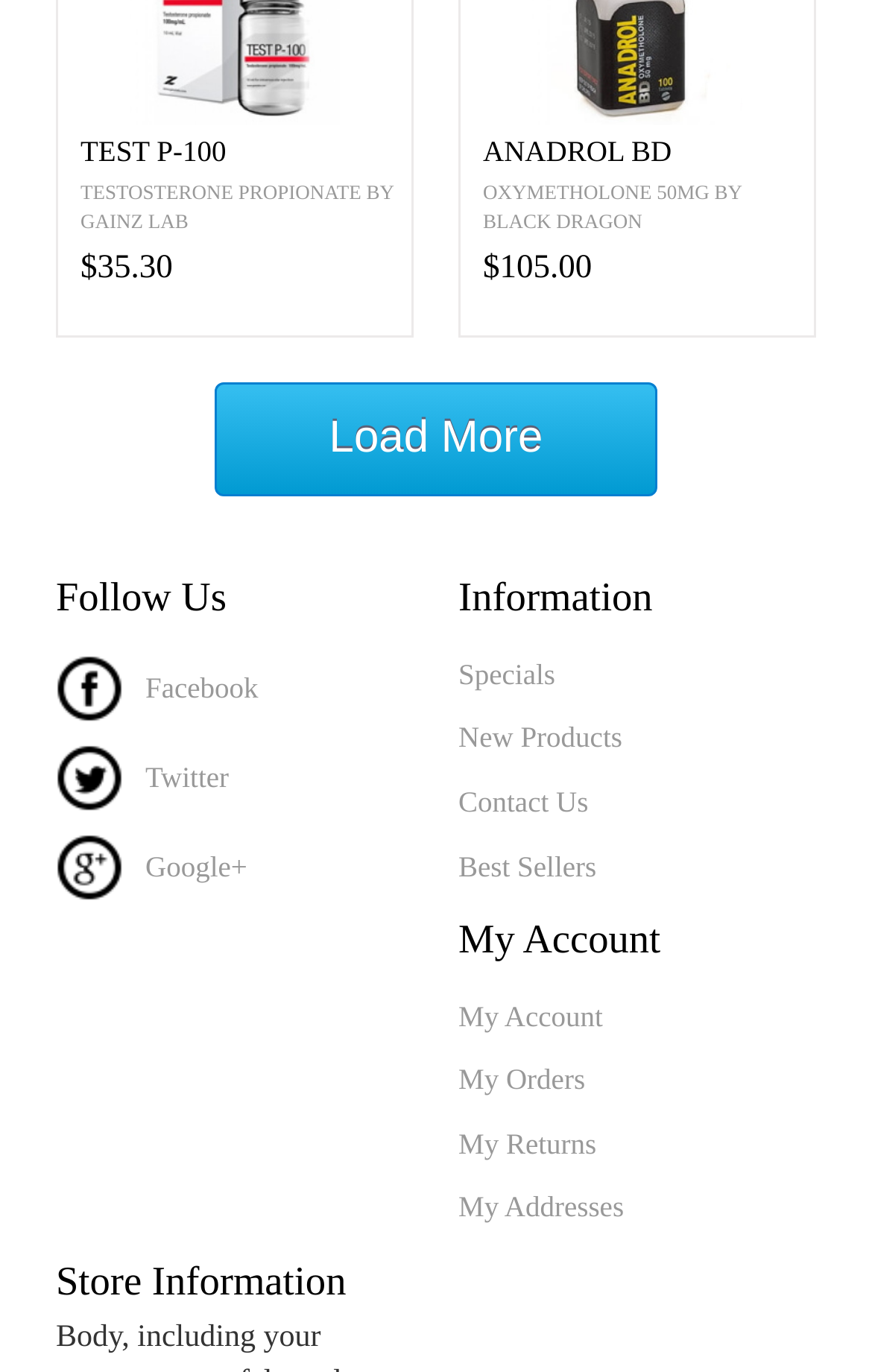Identify the bounding box coordinates of the clickable region to carry out the given instruction: "Access my account".

[0.526, 0.726, 0.936, 0.757]